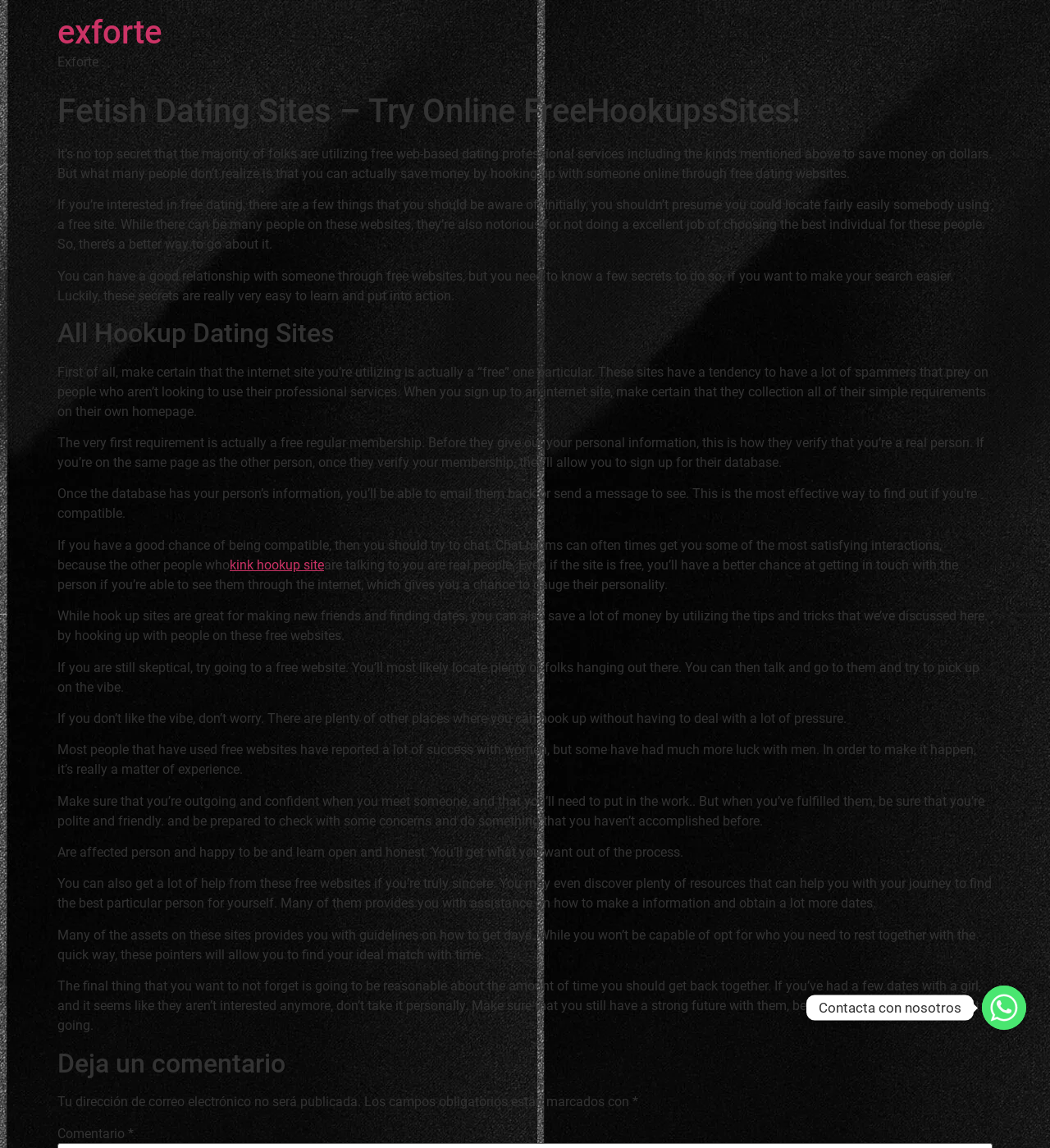What is the main topic of this webpage?
Look at the image and provide a short answer using one word or a phrase.

Fetish dating sites